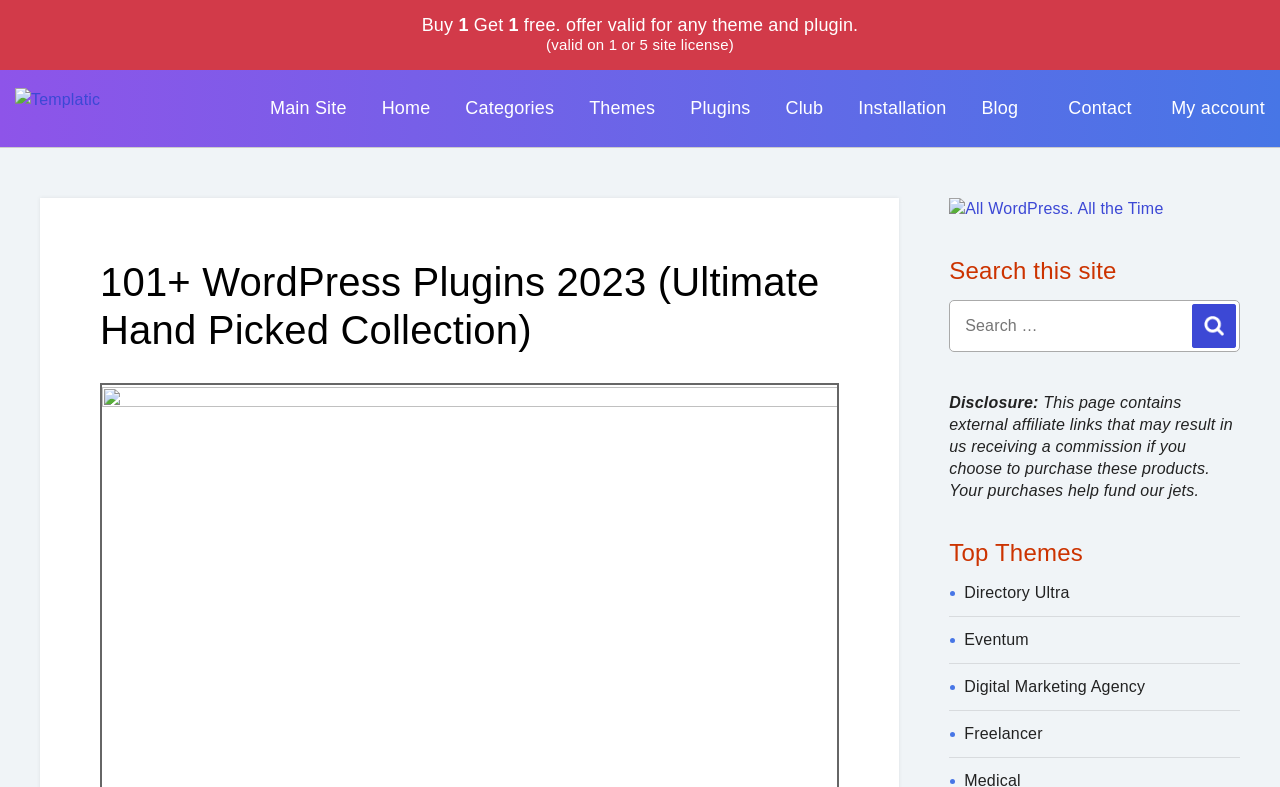Please indicate the bounding box coordinates of the element's region to be clicked to achieve the instruction: "Go to Main Site". Provide the coordinates as four float numbers between 0 and 1, i.e., [left, top, right, bottom].

[0.211, 0.108, 0.271, 0.168]